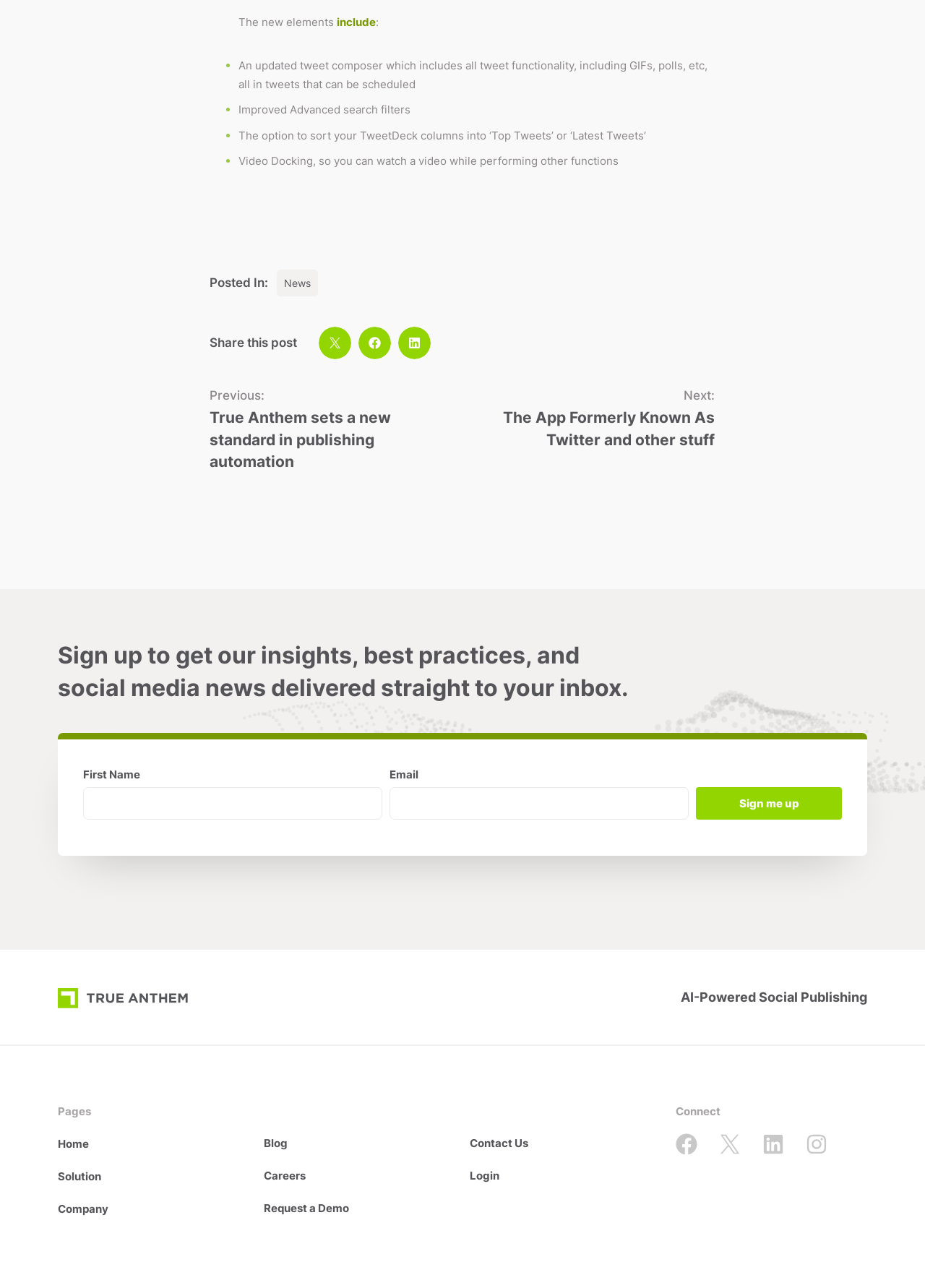Given the description "Linkedin", determine the bounding box of the corresponding UI element.

[0.824, 0.88, 0.848, 0.897]